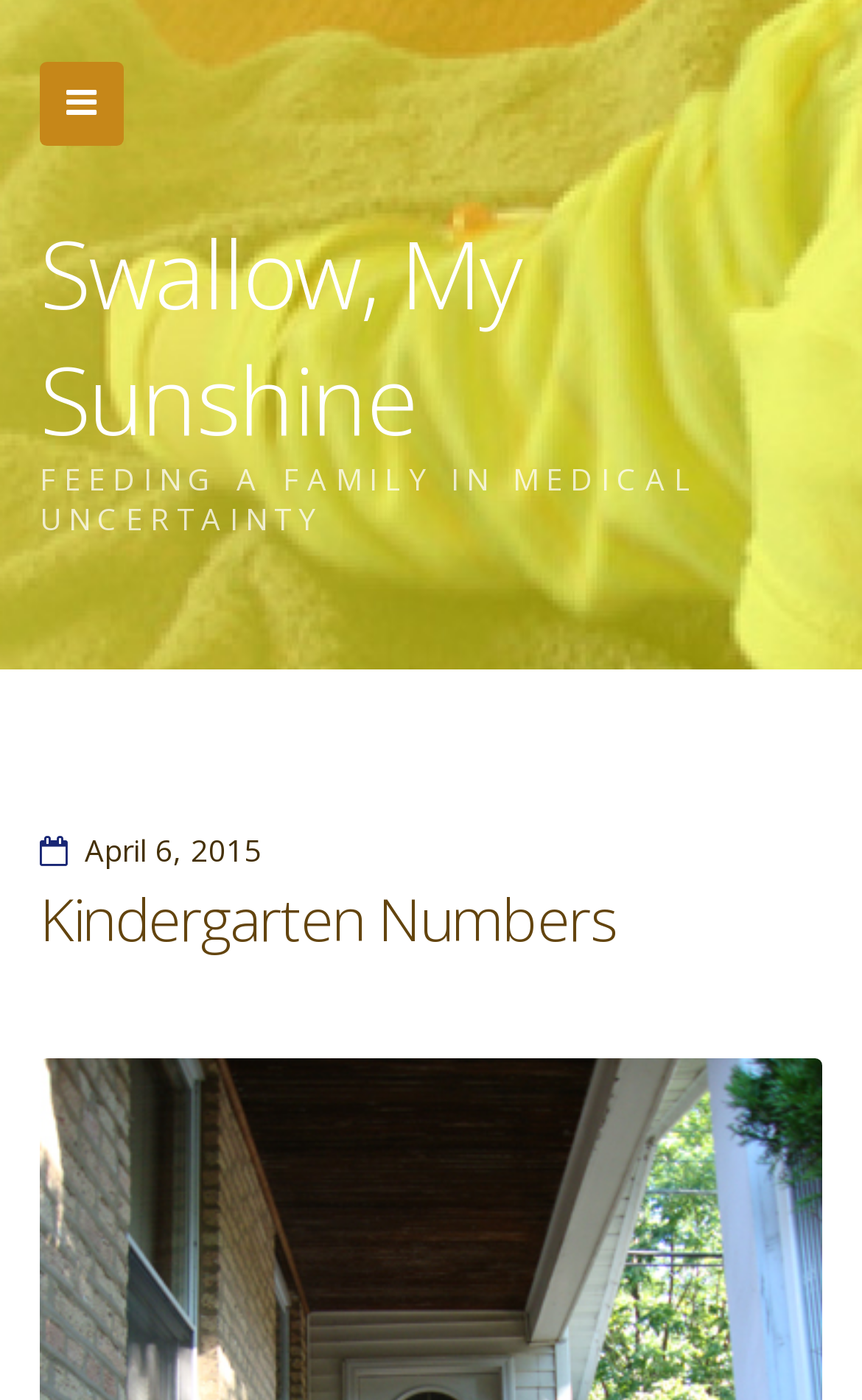Offer an in-depth caption of the entire webpage.

The webpage appears to be a personal blog post titled "Kindergarten Numbers - Swallow, My Sunshine" with a focus on feeding a family in medical uncertainty. At the top left of the page, there is a "Skip to navigation" link. Below it, the blog title "Swallow, My Sunshine" is displayed prominently, followed by the subtitle "FEEDING A FAMILY IN MEDICAL UNCERTAINTY". 

The main content of the blog post is divided into sections, with a header section that spans the width of the page. Within this header section, there is a timestamp indicating that the post was published on April 6, 2015, positioned near the top left. The title "Kindergarten Numbers" is displayed below the timestamp, still within the header section.

The meta description suggests that the blog post may discuss the author's experience with their child, Sammi, on her first day of kindergarten, and how they had to navigate food allergies and restrictions. However, this information is not explicitly mentioned in the accessibility tree.